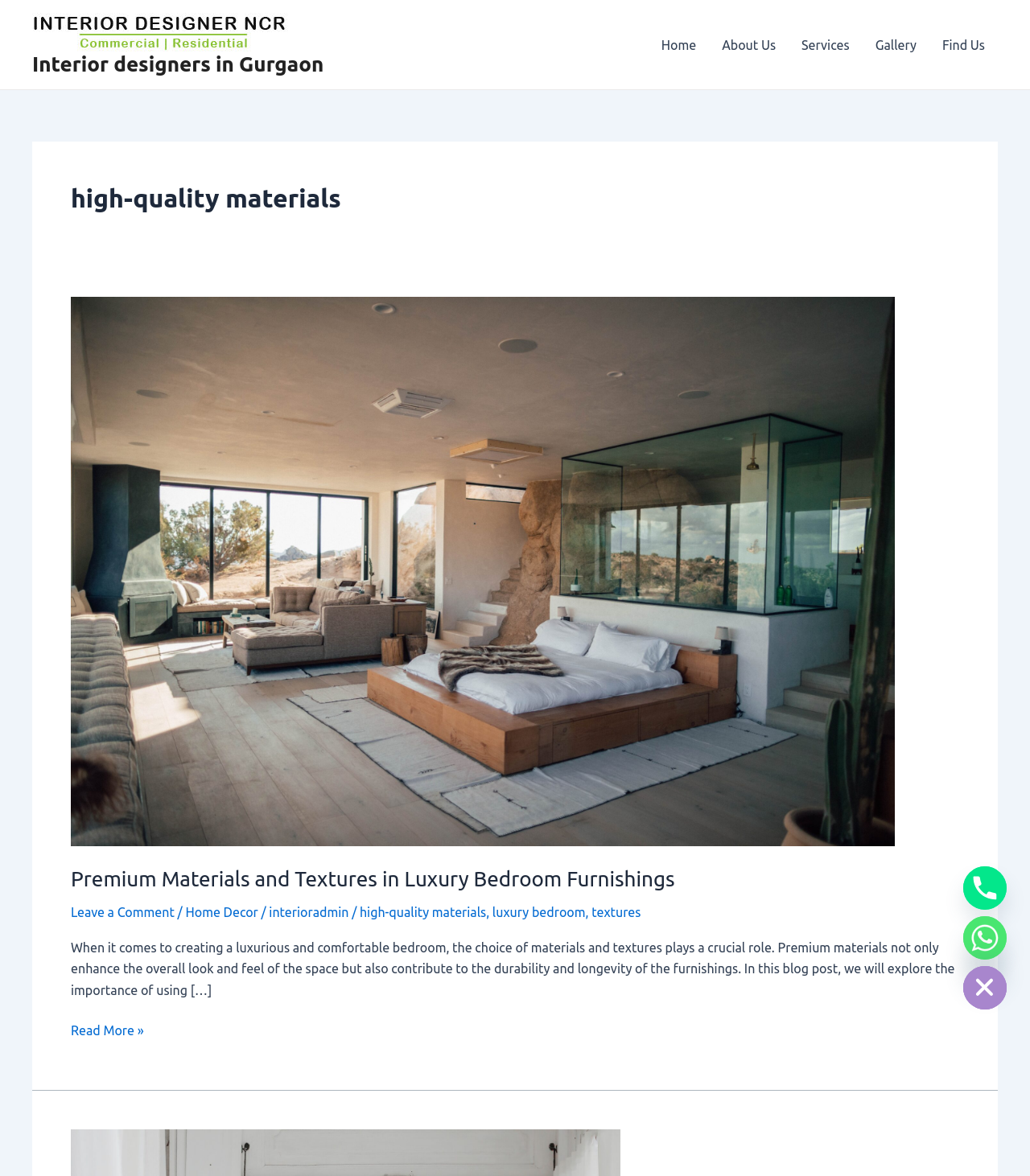Identify the bounding box coordinates of the region that should be clicked to execute the following instruction: "Navigate to the 'Gallery' page".

[0.837, 0.011, 0.902, 0.065]